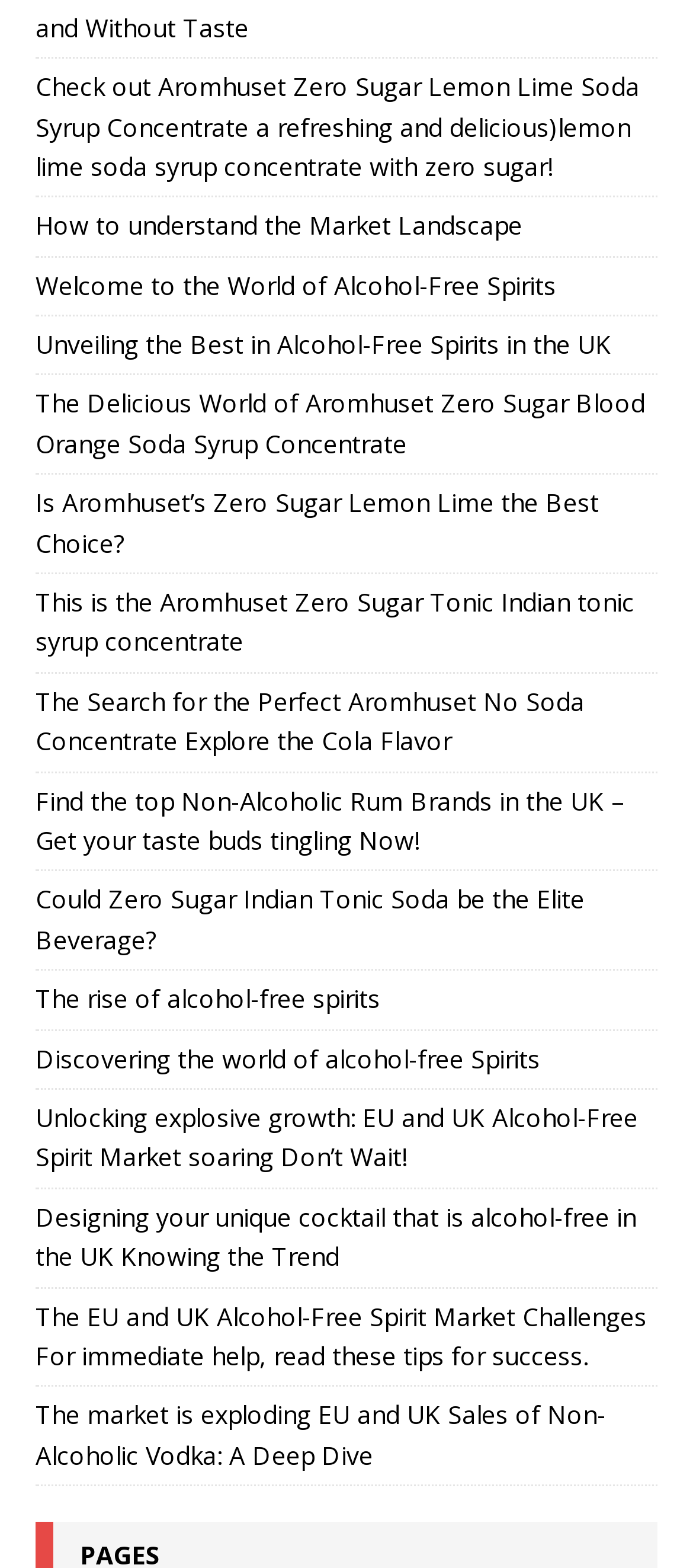Please identify the bounding box coordinates for the region that you need to click to follow this instruction: "Check out the Delicious World of Aromhuset Zero Sugar Blood Orange Soda Syrup Concentrate".

[0.051, 0.247, 0.931, 0.294]